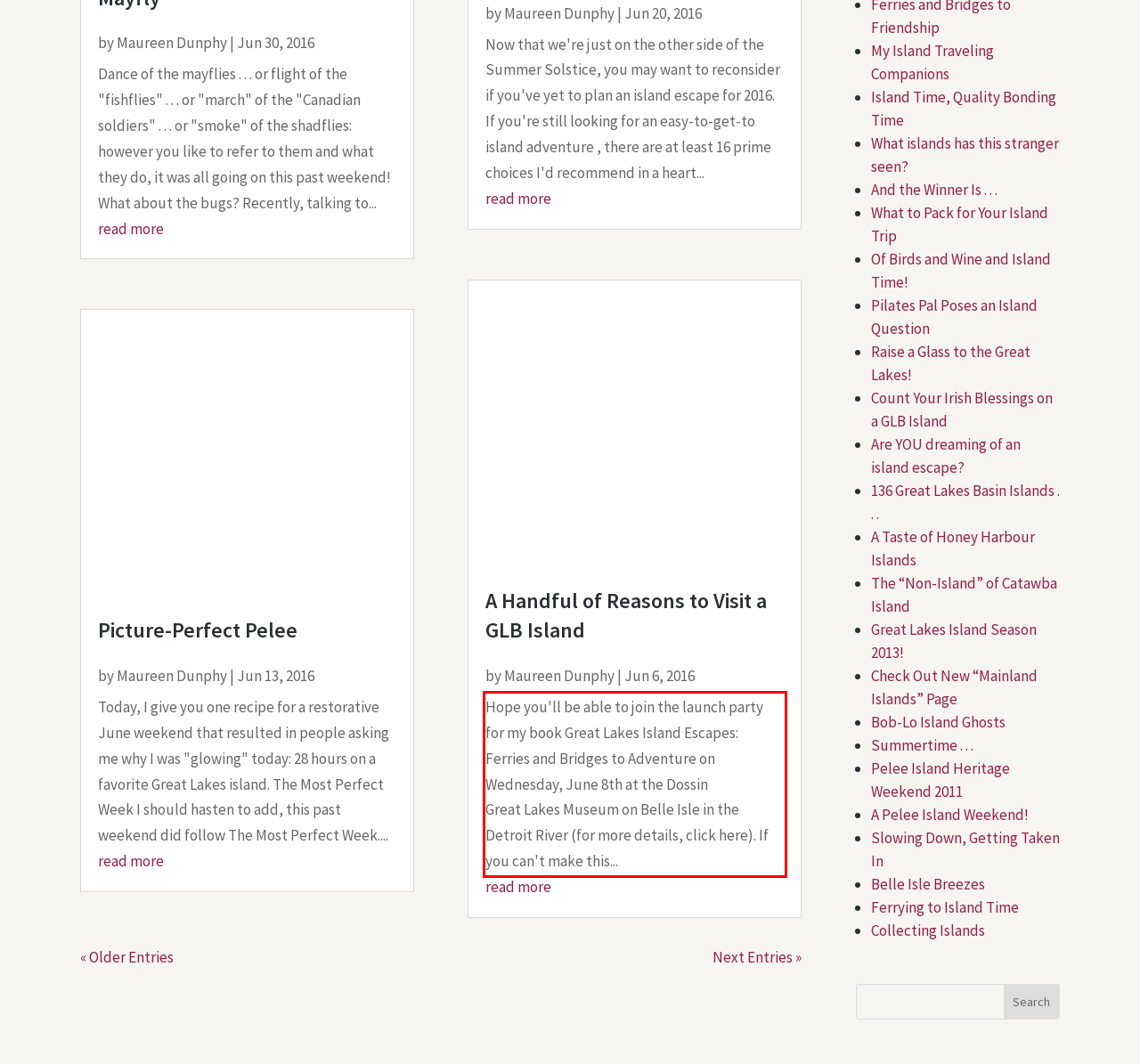View the screenshot of the webpage and identify the UI element surrounded by a red bounding box. Extract the text contained within this red bounding box.

Hope you'll be able to join the launch party for my book Great Lakes Island Escapes: Ferries and Bridges to Adventure on Wednesday, June 8th at the Dossin Great Lakes Museum on Belle Isle in the Detroit River (for more details, click here). If you can't make this...